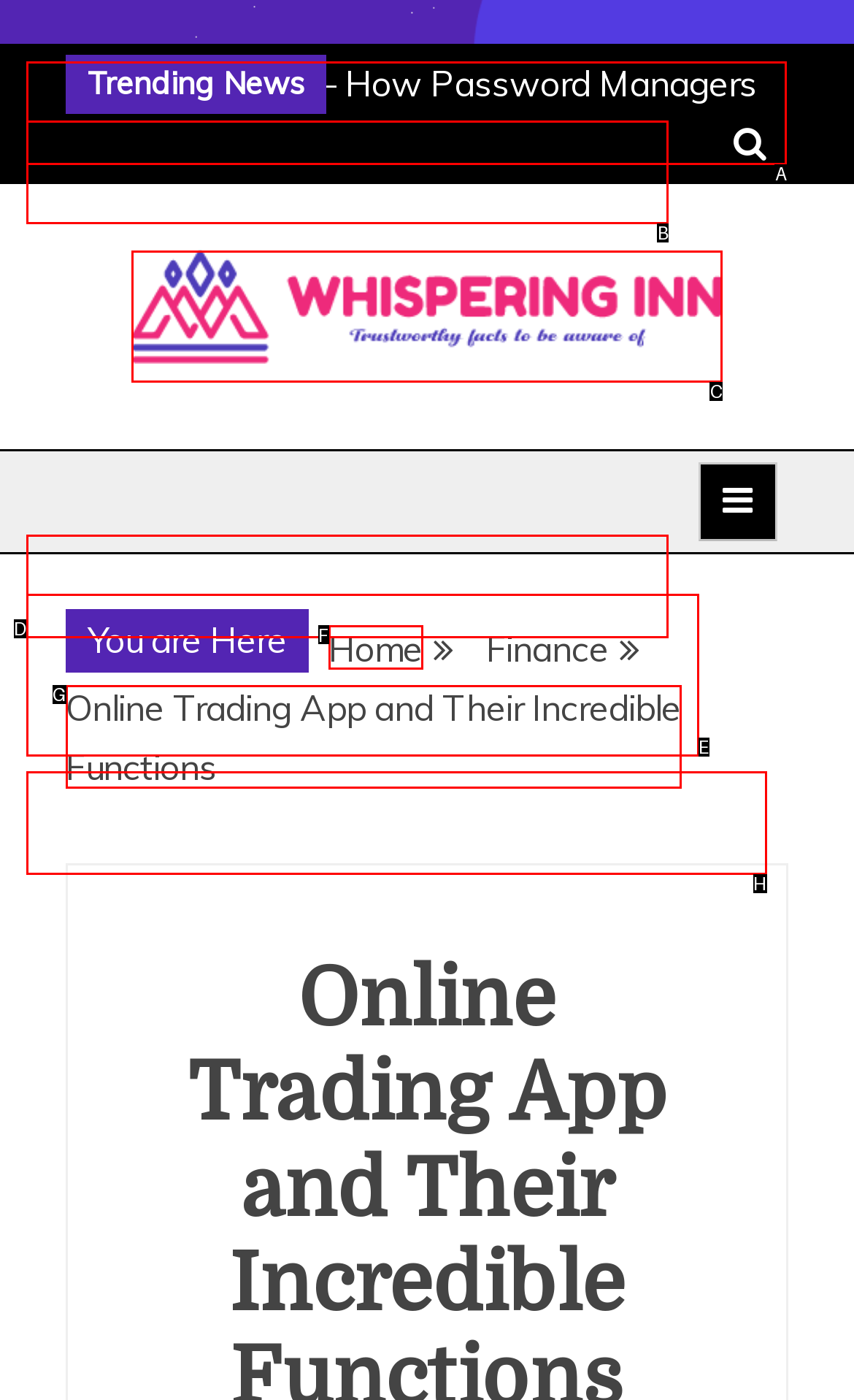Determine which UI element I need to click to achieve the following task: go to Whispering Inn homepage Provide your answer as the letter of the selected option.

C